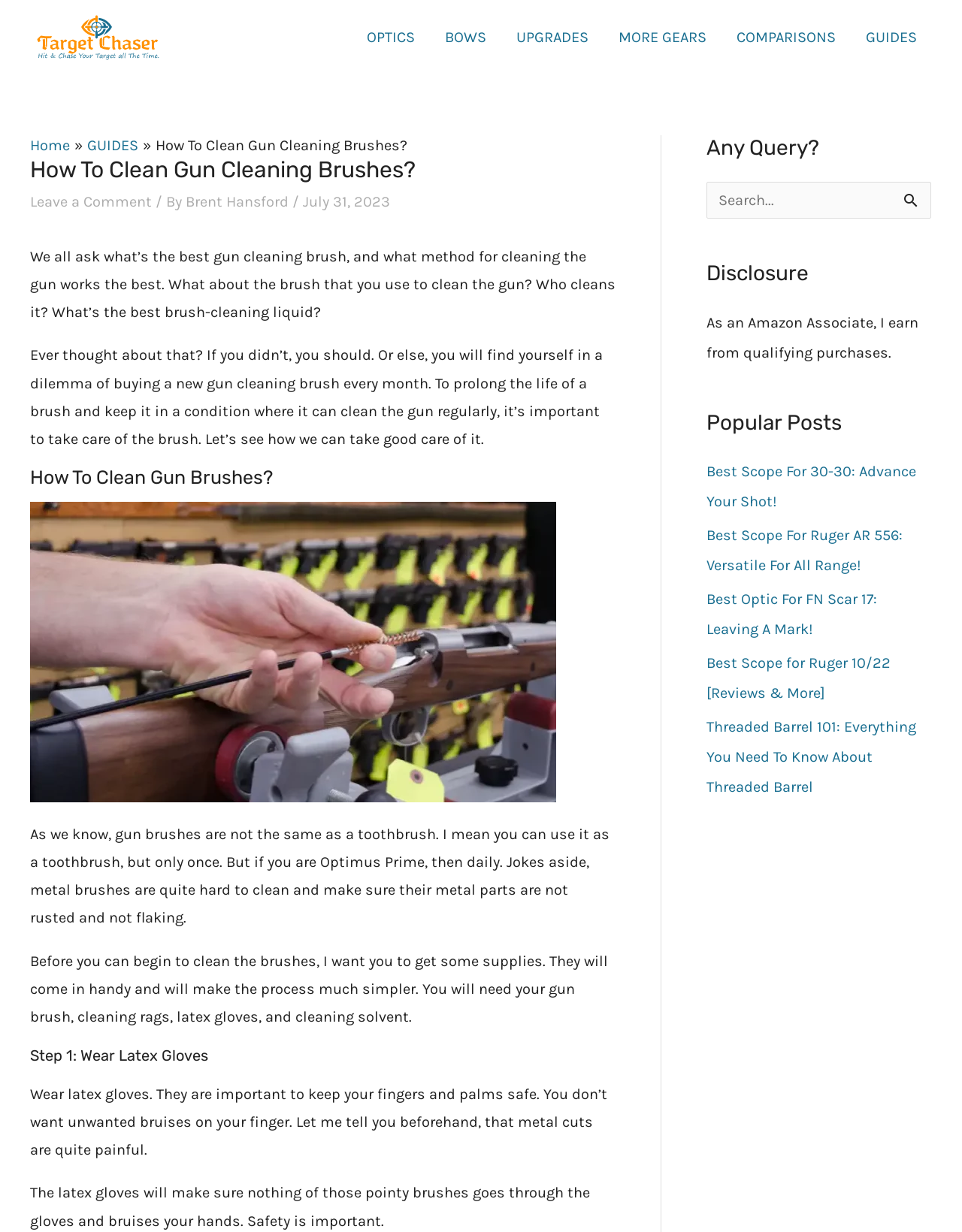Deliver a detailed narrative of the webpage's visual and textual elements.

The webpage is about cleaning gun cleaning brushes, with the main title "How To Clean Gun Cleaning Brushes?" at the top. Below the title, there is a navigation menu with links to different sections of the website, including "OPTICS", "BOWS", "UPGRADES", "MORE GEARS", "COMPARISONS", and "GUIDES". 

On the left side of the page, there is a breadcrumbs navigation menu showing the current page's location within the website's hierarchy. Below the breadcrumbs, there is a header section with the title "How To Clean Gun Cleaning Brushes?" again, followed by a link to leave a comment, the author's name "Brent Hansford", and the date "July 31, 2023".

The main content of the page starts with a paragraph discussing the importance of cleaning gun cleaning brushes. It is followed by a heading "How To Clean Gun Brushes?" and an image related to the topic. The article then explains the process of cleaning gun brushes, including the necessary supplies and steps to take.

On the right side of the page, there are three complementary sections. The first section has a search bar with a heading "Any Query?" and a button to search. The second section has a heading "Disclosure" and a statement about the website earning from qualifying purchases as an Amazon Associate. The third section has a heading "Popular Posts" and a list of links to other popular articles on the website.